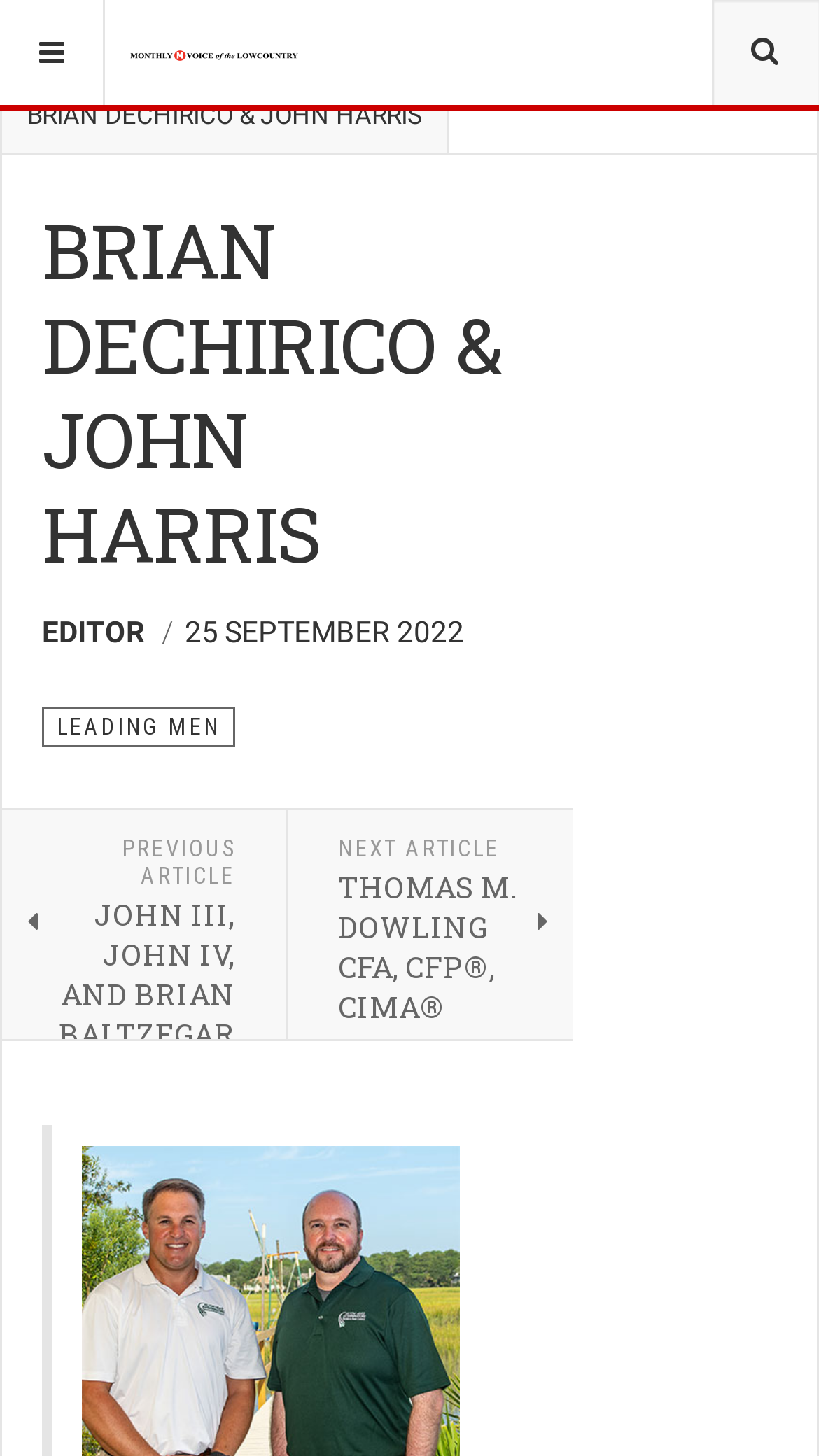When was the current article published?
Refer to the screenshot and deliver a thorough answer to the question presented.

I found the answer by looking at the description list section of the webpage, where it says 'Published: 25 SEPTEMBER 2022'.